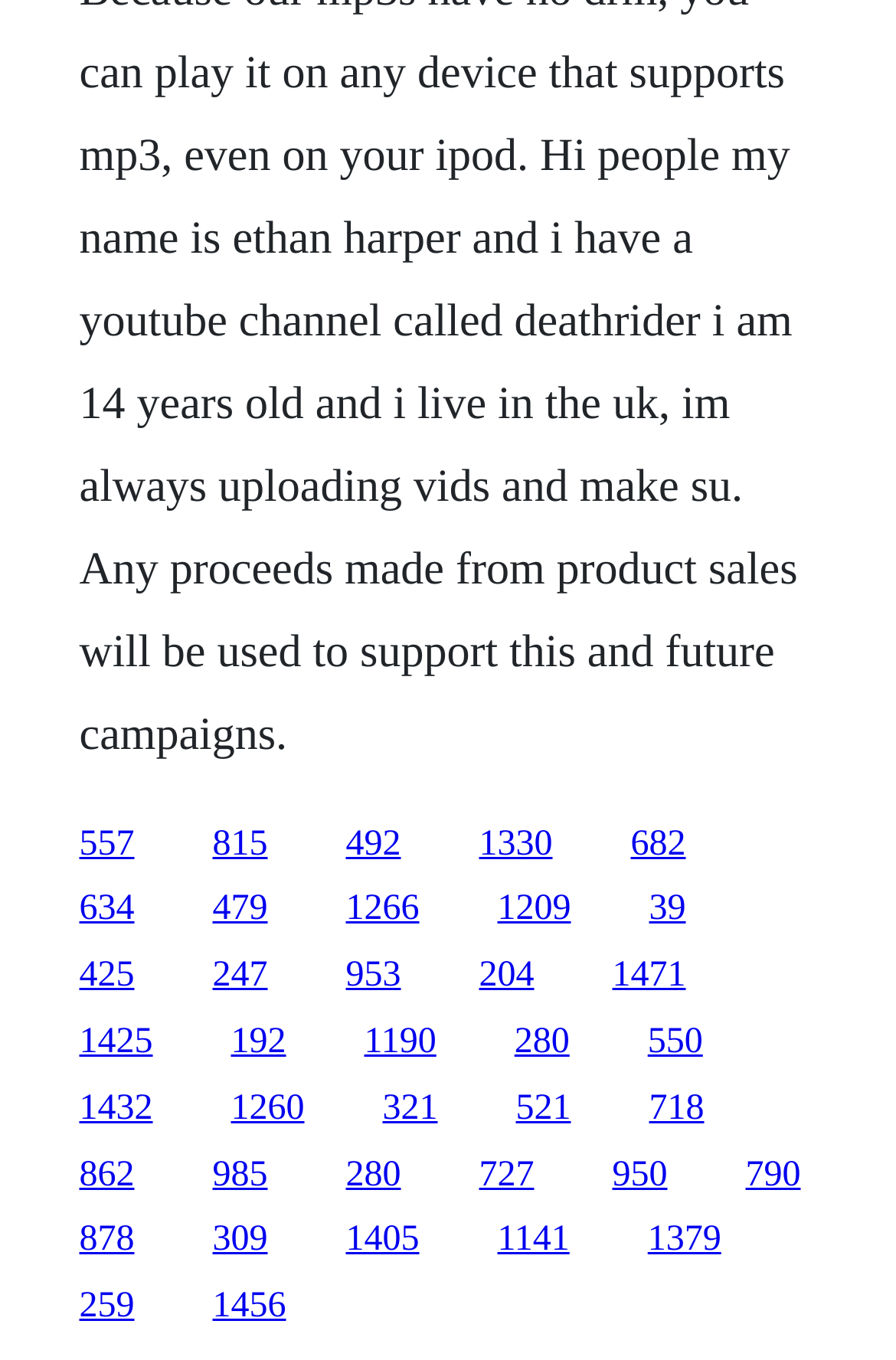Please find the bounding box coordinates of the element that must be clicked to perform the given instruction: "access the twentieth link". The coordinates should be four float numbers from 0 to 1, i.e., [left, top, right, bottom].

[0.576, 0.8, 0.637, 0.829]